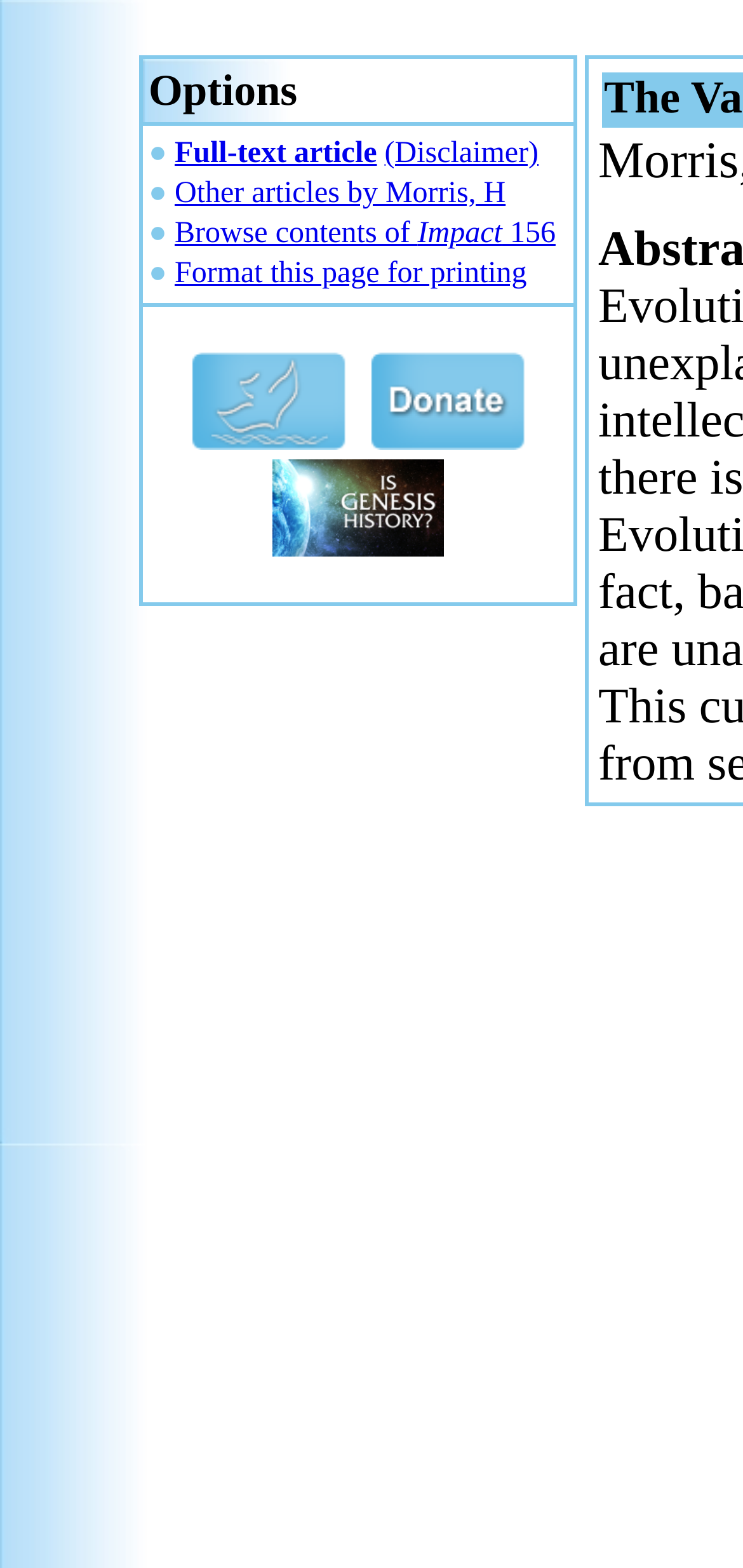Identify the bounding box coordinates of the HTML element based on this description: "Format this page for printing".

[0.235, 0.164, 0.709, 0.185]